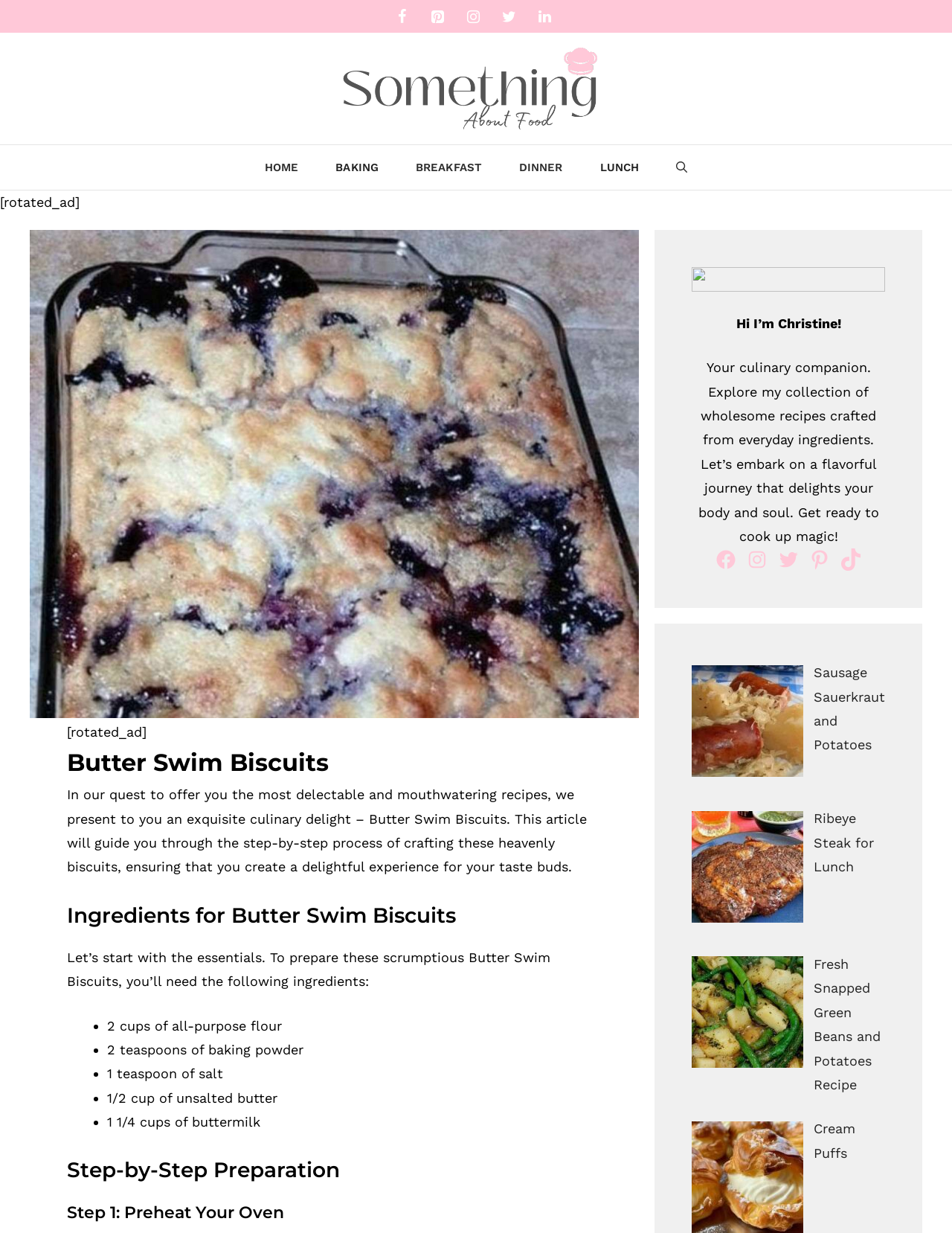What is the topic of the article?
Refer to the screenshot and answer in one word or phrase.

Butter Swim Biscuits